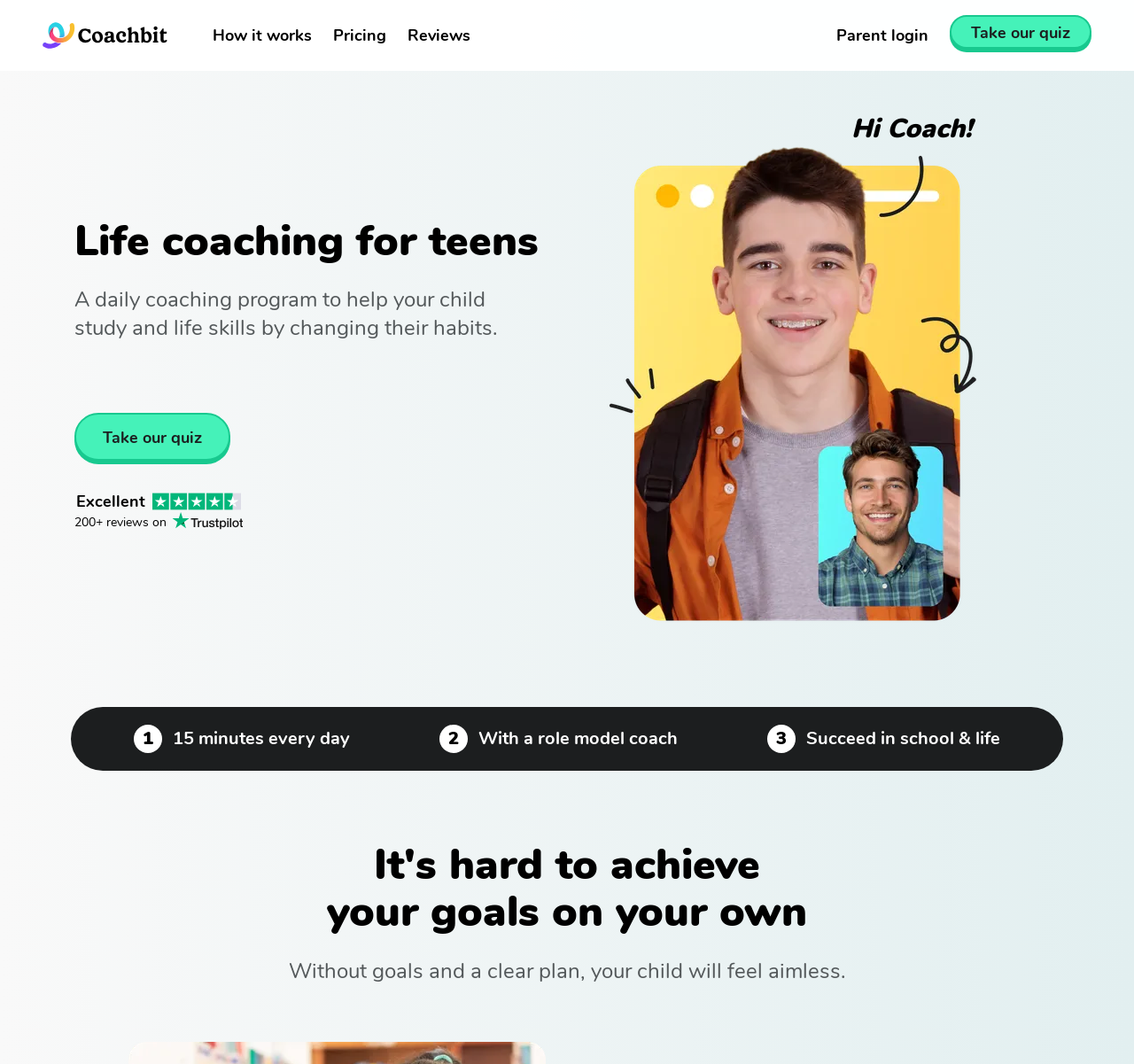Locate the bounding box coordinates of the clickable part needed for the task: "learn about curriculum".

None